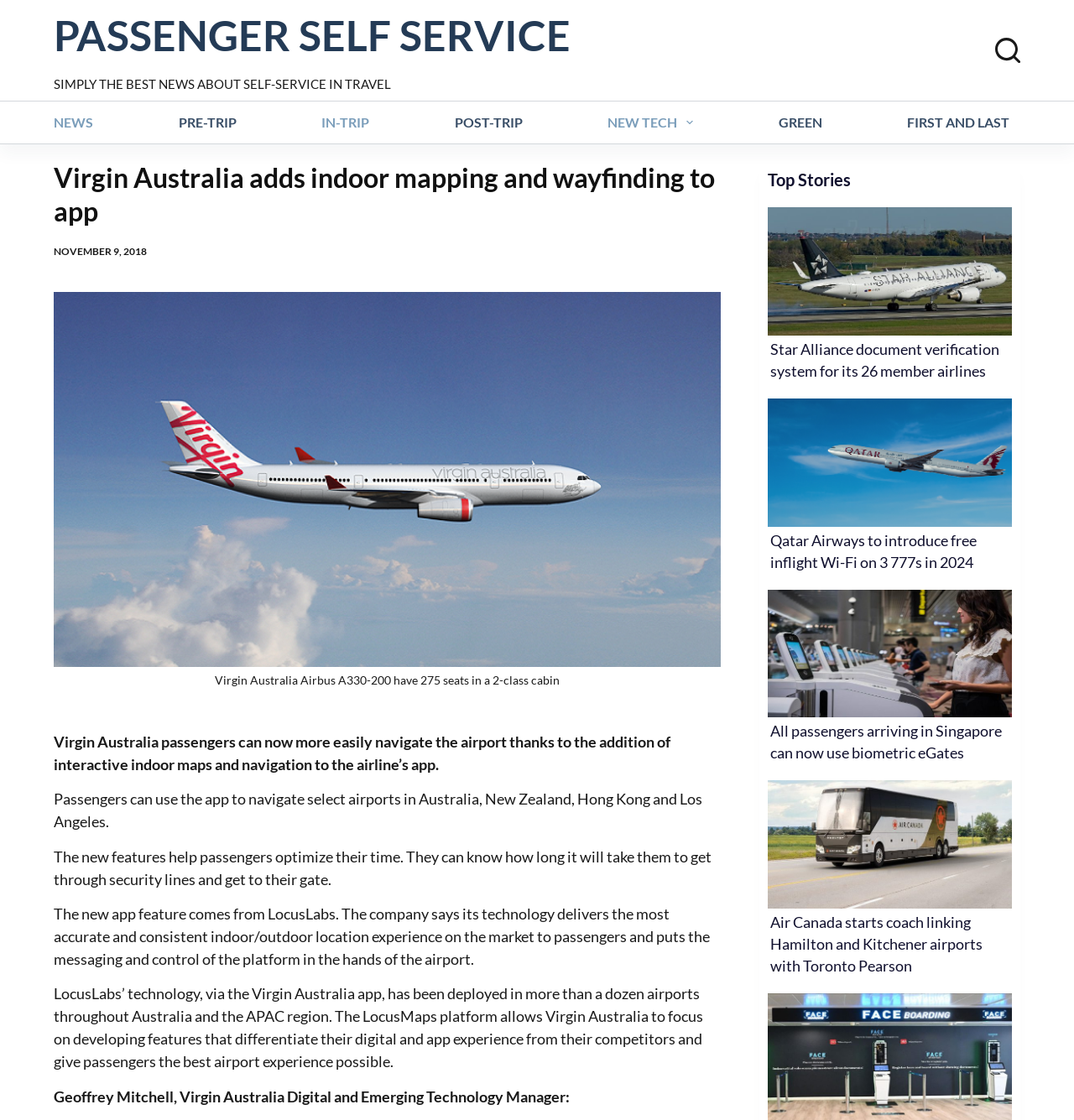Can you locate the main headline on this webpage and provide its text content?

Virgin Australia adds indoor mapping and wayfinding to app